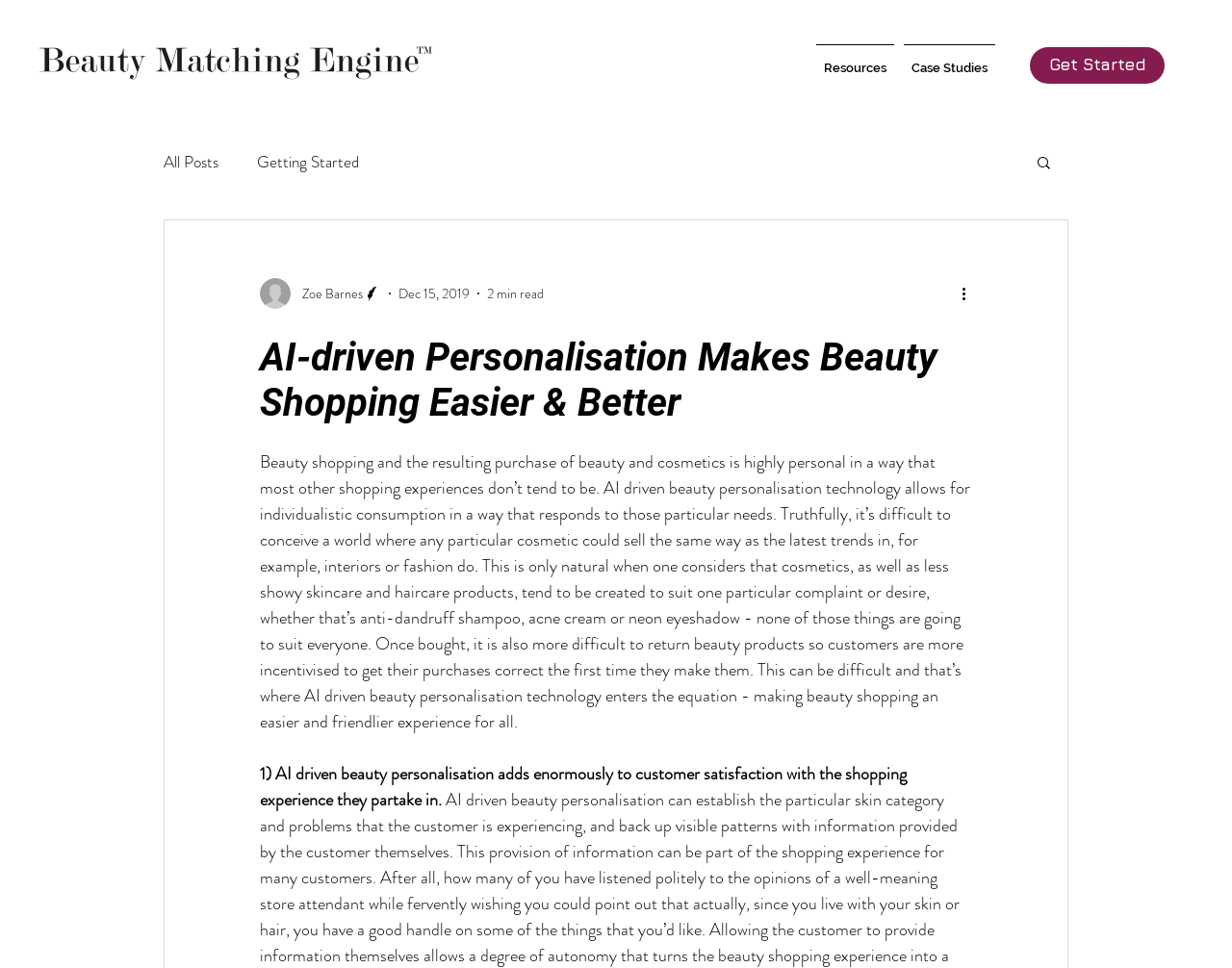What is the date of the blog post?
Based on the visual, give a brief answer using one word or a short phrase.

Dec 15, 2019